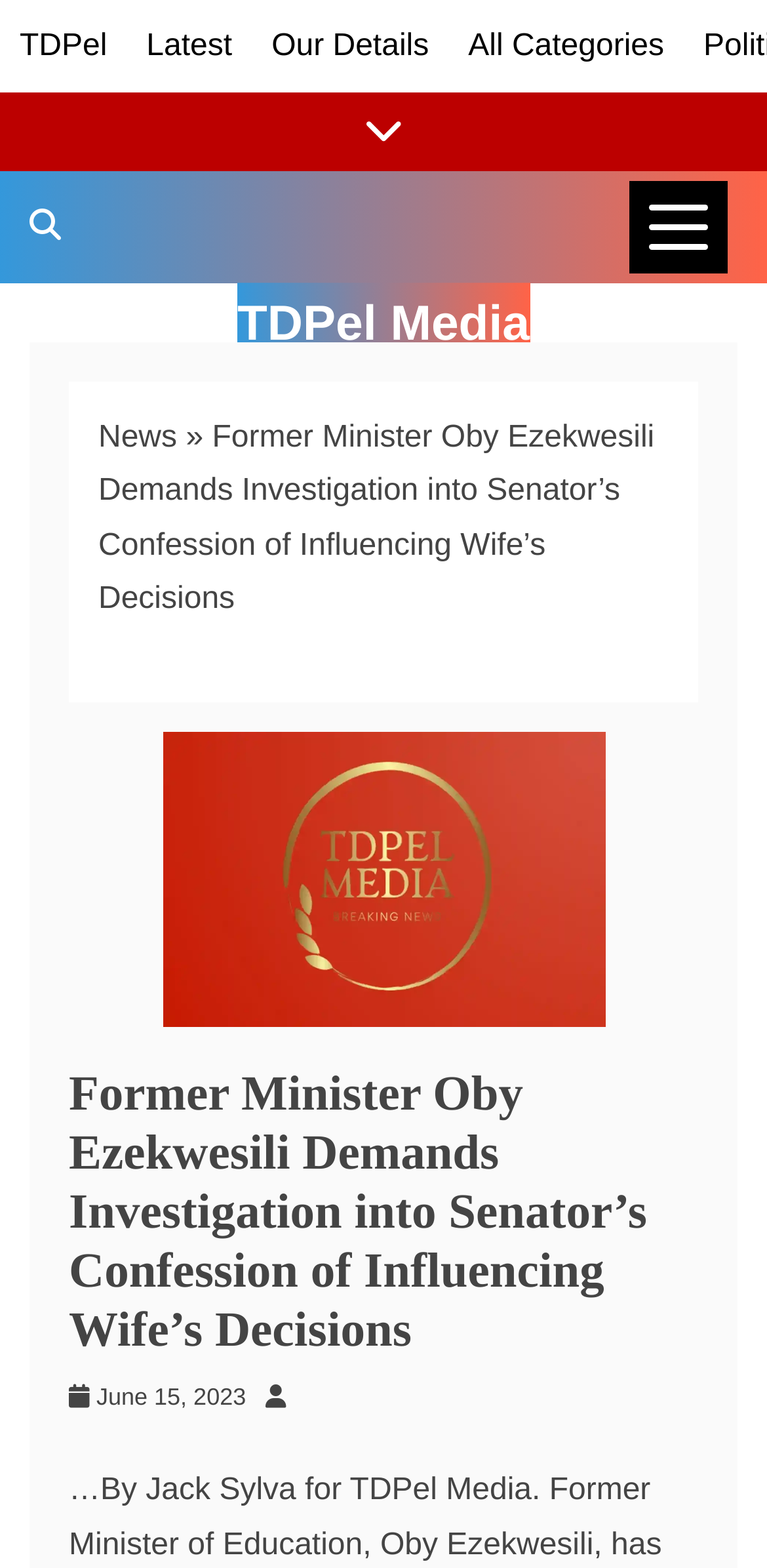Identify the bounding box coordinates of the clickable region to carry out the given instruction: "Check the date of the article".

[0.126, 0.882, 0.321, 0.9]